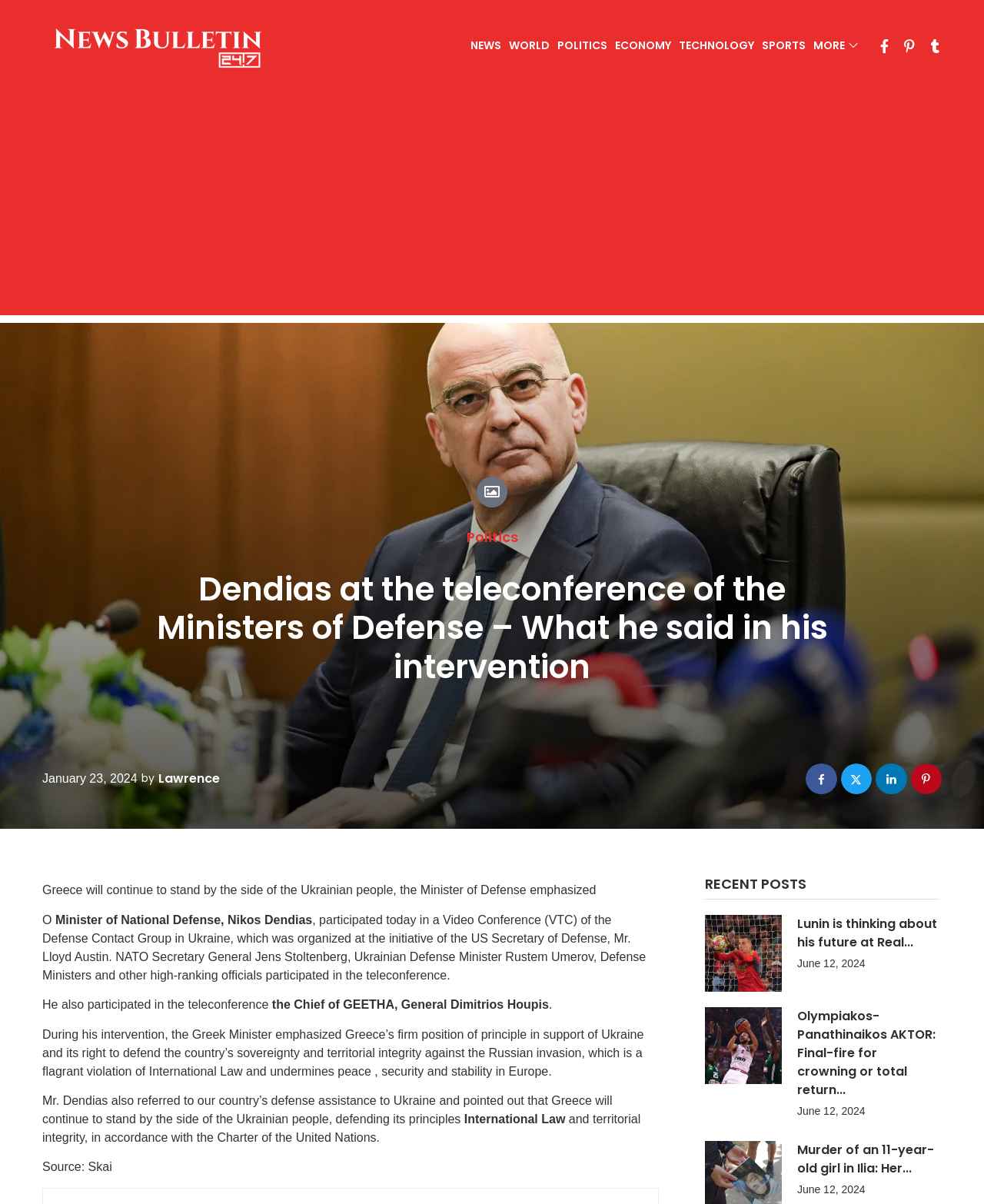Highlight the bounding box coordinates of the region I should click on to meet the following instruction: "Visit the 'POLITICS' page".

[0.566, 0.031, 0.617, 0.045]